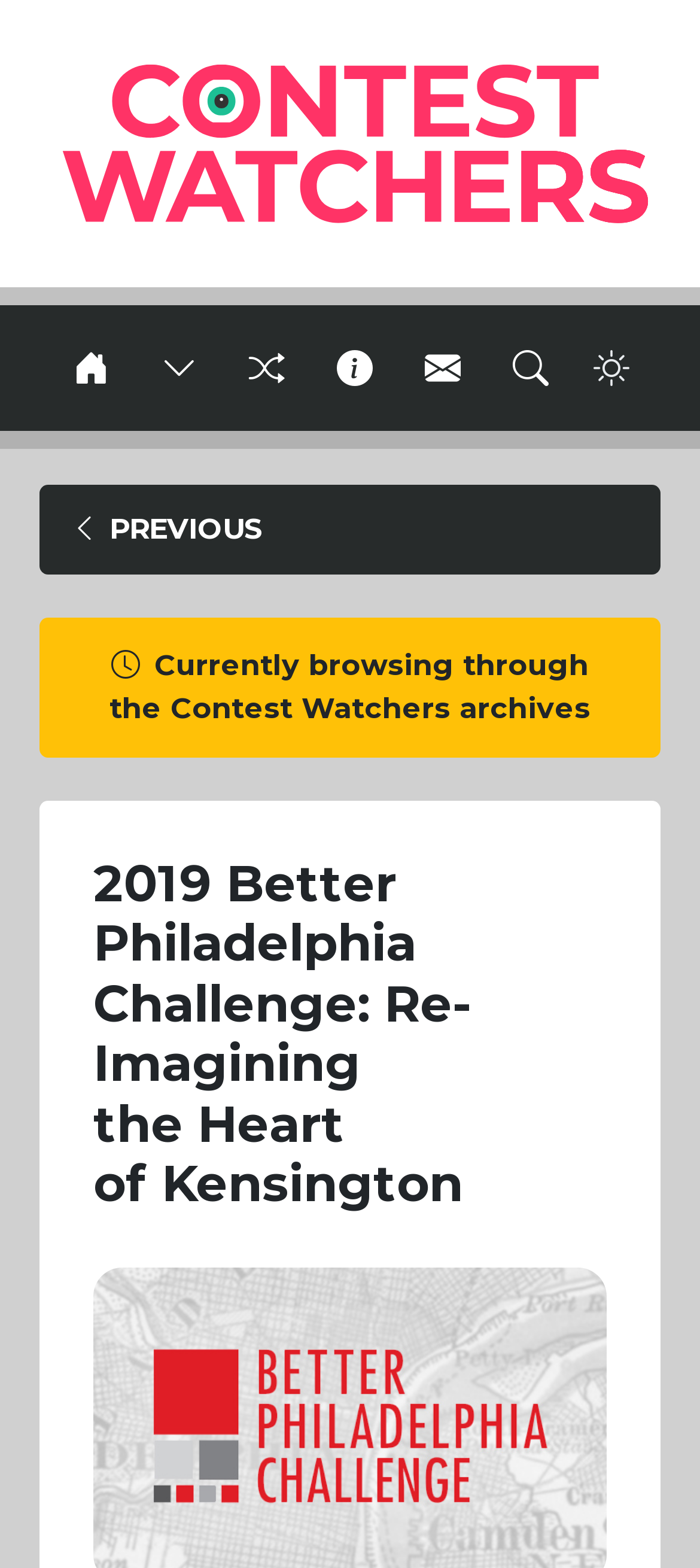Please provide a detailed answer to the question below based on the screenshot: 
What is the theme of the challenge?

The theme of the challenge is mentioned in the heading '2019 Better Philadelphia Challenge: Re-Imagining the Heart of Kensington', which suggests that the challenge is focused on re-imagining the heart of Kensington.